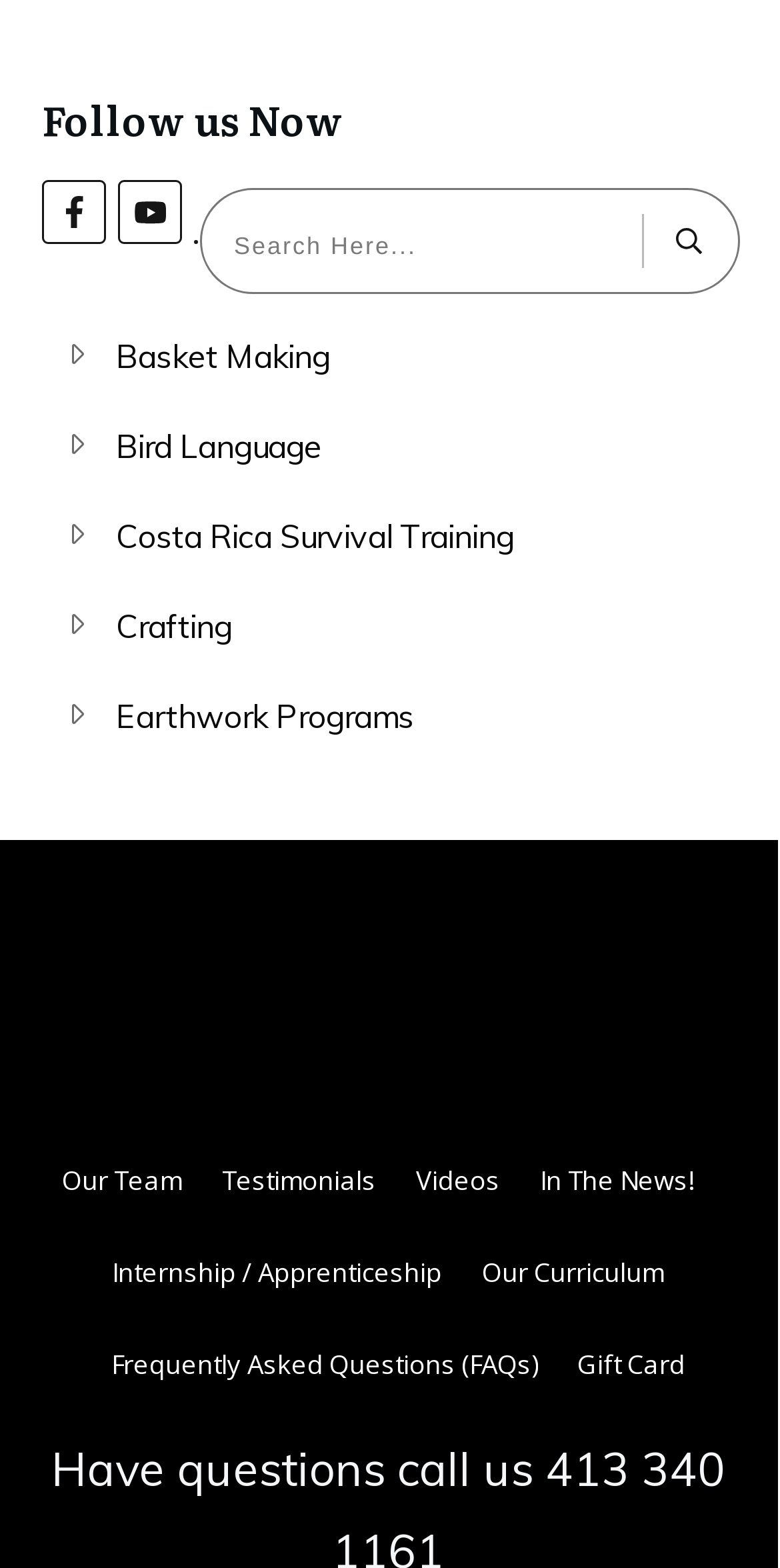Could you specify the bounding box coordinates for the clickable section to complete the following instruction: "Read Testimonials"?

[0.285, 0.737, 0.482, 0.77]